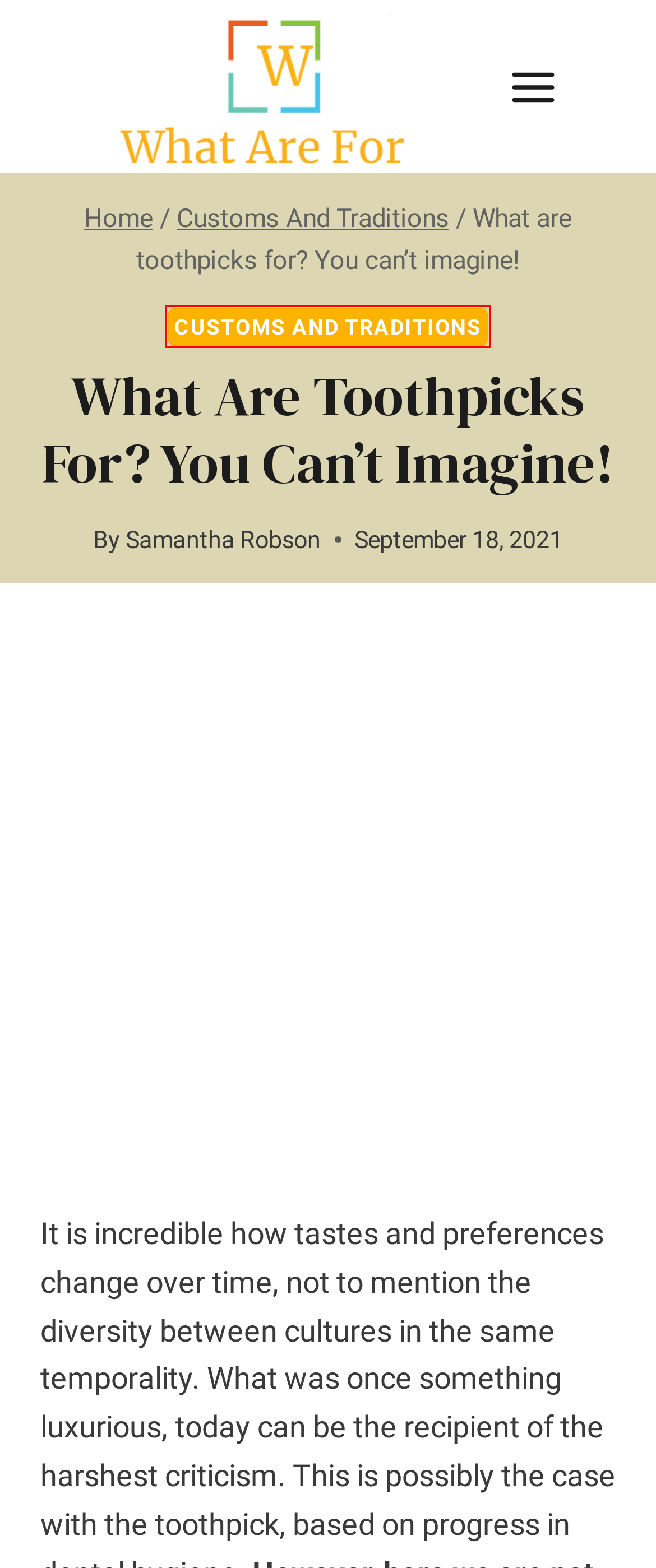Given a screenshot of a webpage with a red bounding box around an element, choose the most appropriate webpage description for the new page displayed after clicking the element within the bounding box. Here are the candidates:
A. Home - WhatAreFor
B. What is Microsoft Word and what is it for? - WhatAreFor
C. What is Dropbox, what is it for and how does it work? - WhatAreFor
D. What is Microsoft Excel and what is it for? - WhatAreFor
E. What is the Internet for? - WhatAreFor
F. What is white quartz for as an amulet - WhatAreFor
G. The grapes, what are they for - WhatAreFor
H. Customs And Traditions - WhatAreFor

H